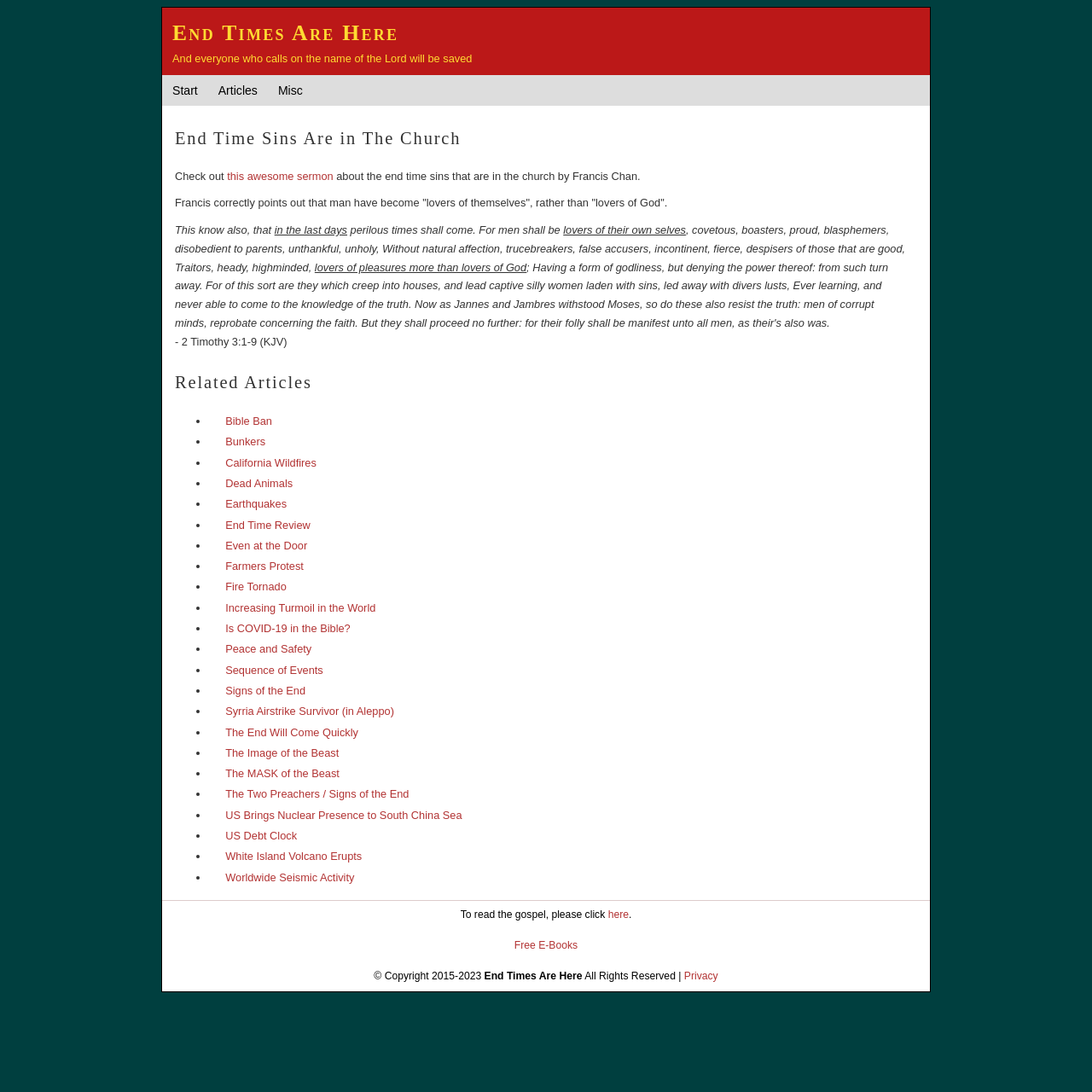Using the element description provided, determine the bounding box coordinates in the format (top-left x, top-left y, bottom-right x, bottom-right y). Ensure that all values are floating point numbers between 0 and 1. Element description: Free E-Books

[0.471, 0.86, 0.529, 0.871]